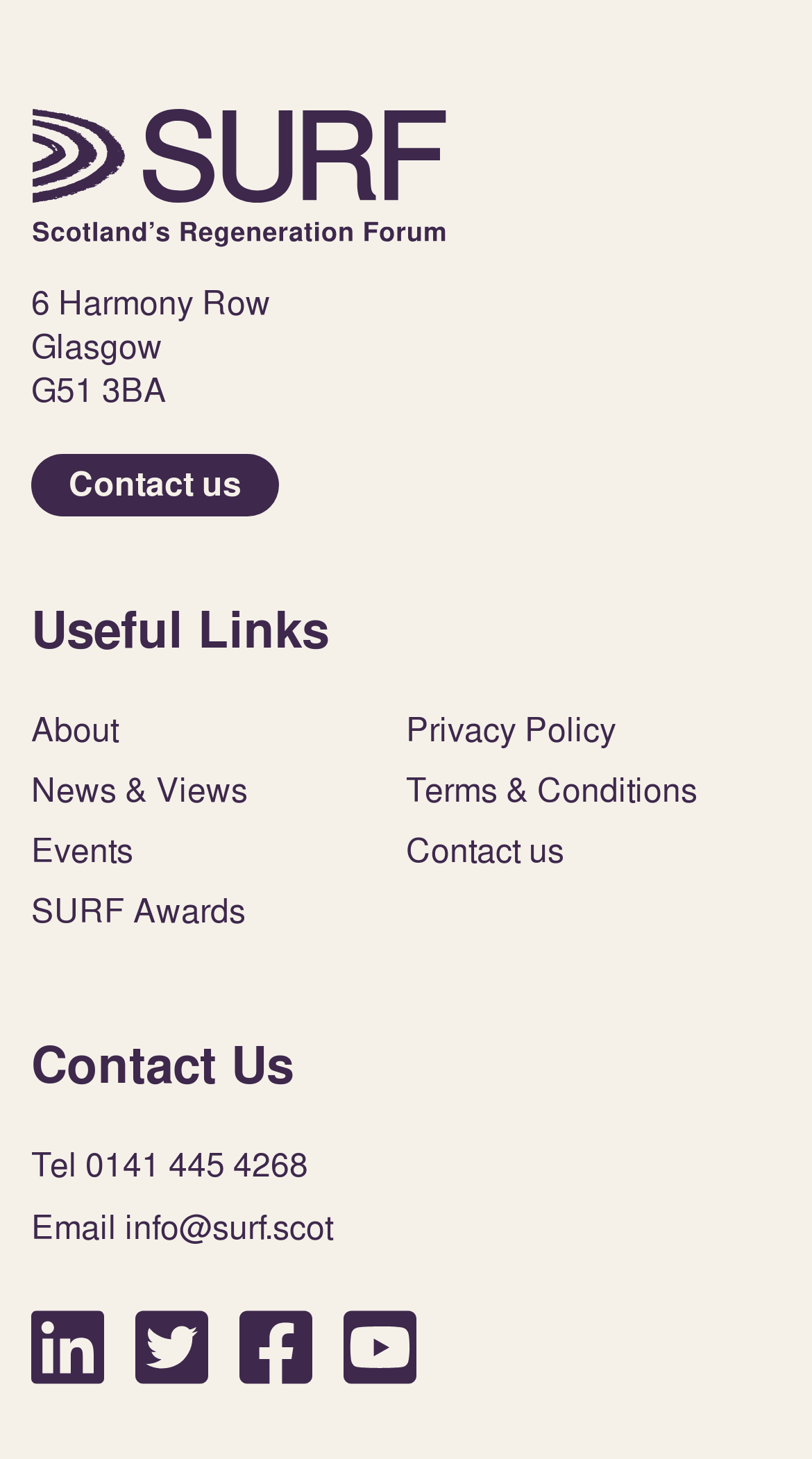Answer the question below using just one word or a short phrase: 
What is the email address to contact the organization?

info@surf.scot